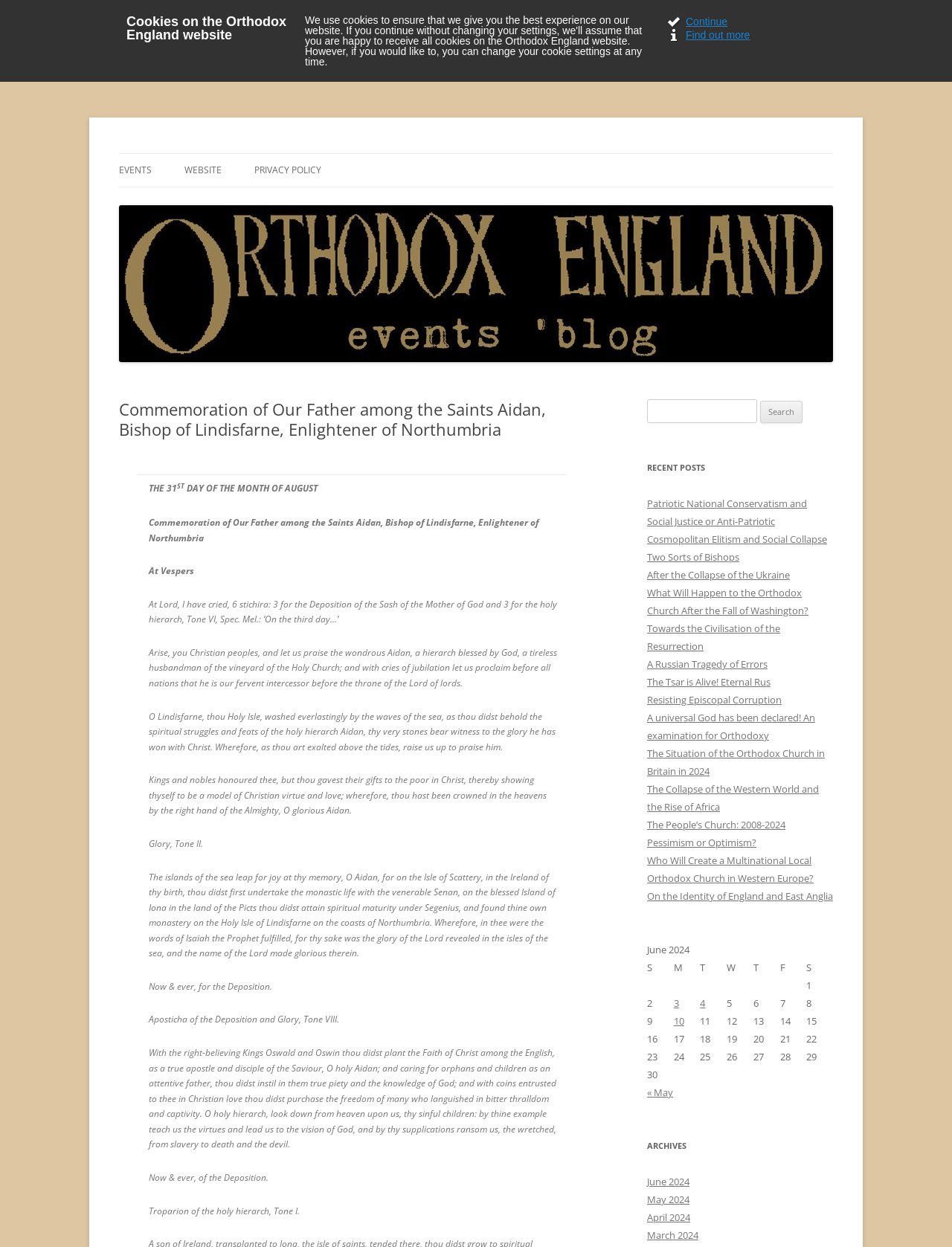Pinpoint the bounding box coordinates of the element to be clicked to execute the instruction: "Check the calendar for June 2024".

[0.68, 0.755, 0.875, 0.869]